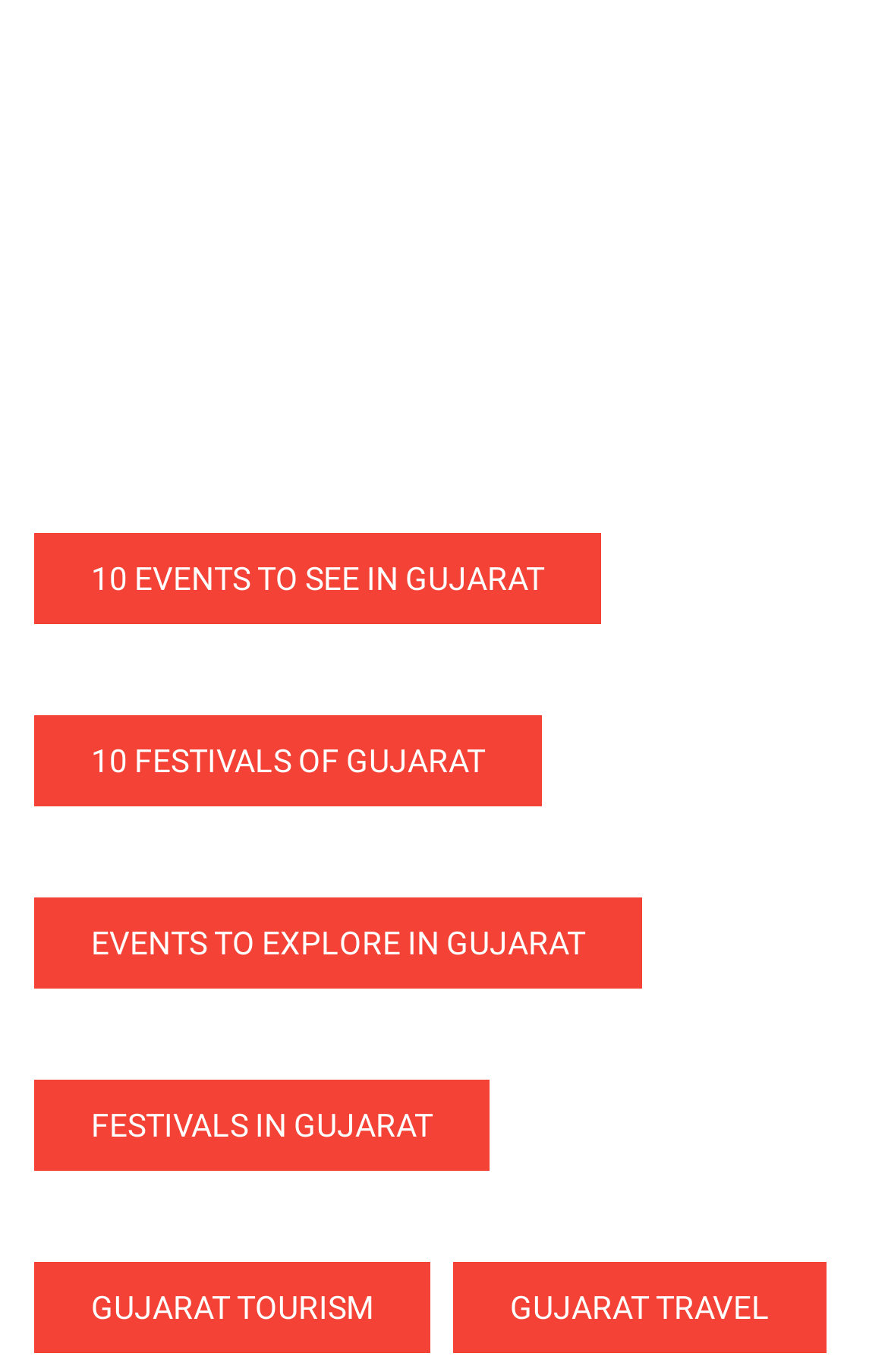Use a single word or phrase to answer the question: How many links are there in the webpage?

9